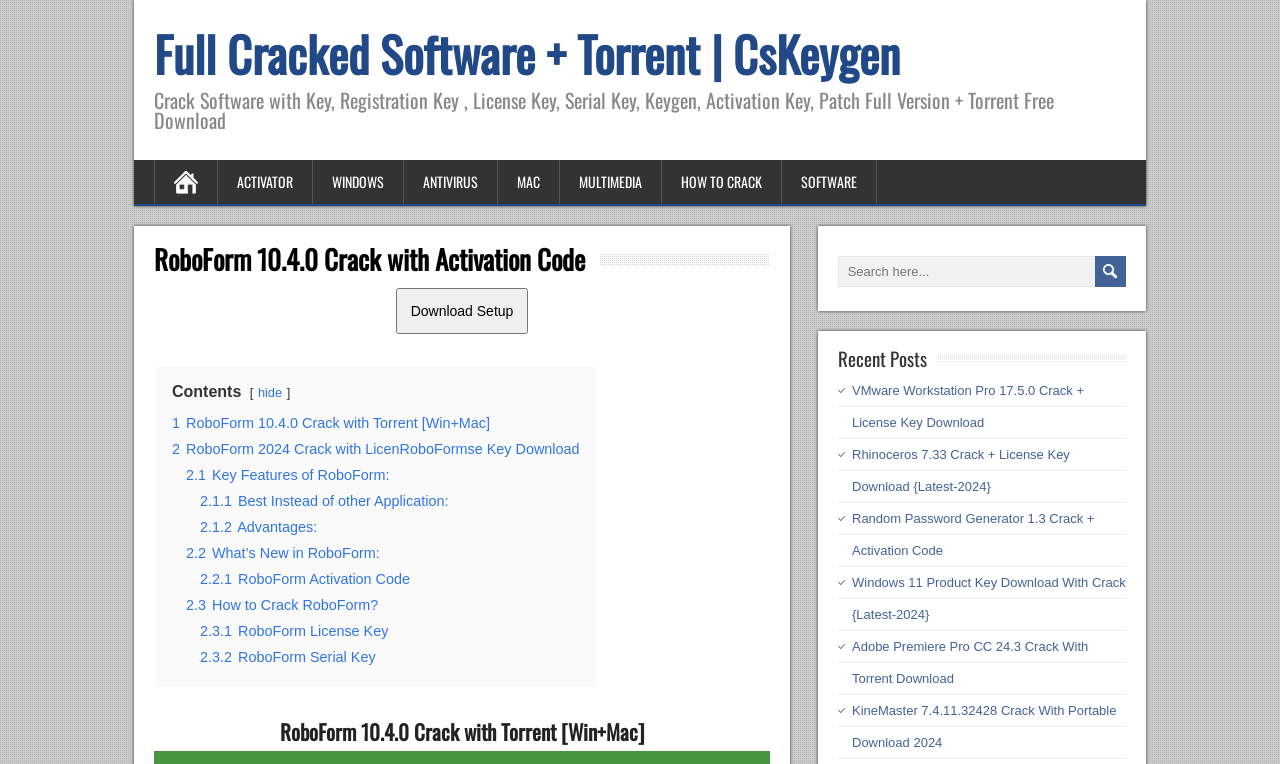What is the category of the software mentioned in the webpage?
Please answer the question with a single word or phrase, referencing the image.

Password manager